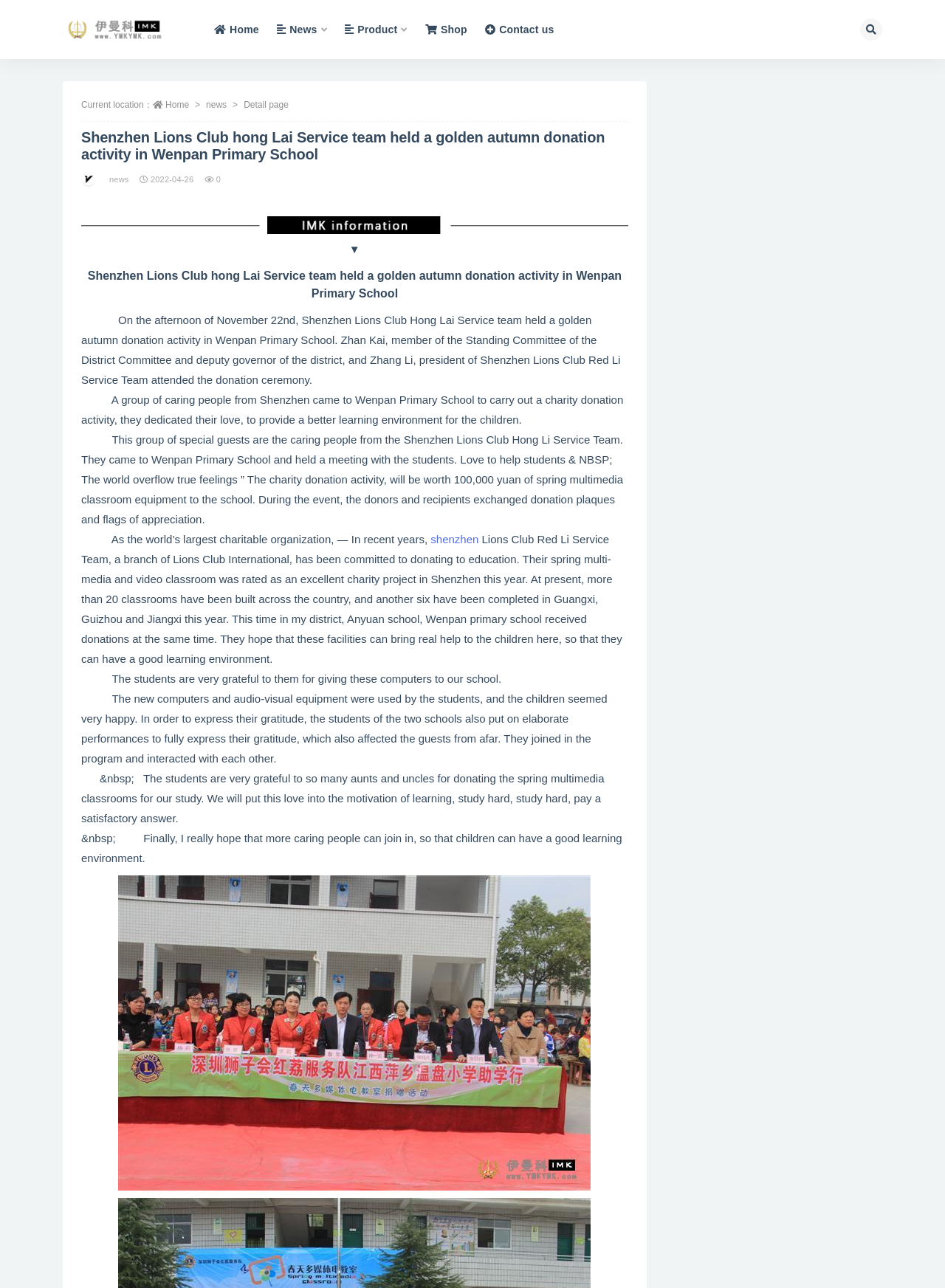Find the bounding box coordinates corresponding to the UI element with the description: "PVC Rubber". The coordinates should be formatted as [left, top, right, bottom], with values as floats between 0 and 1.

[0.434, 0.094, 0.511, 0.111]